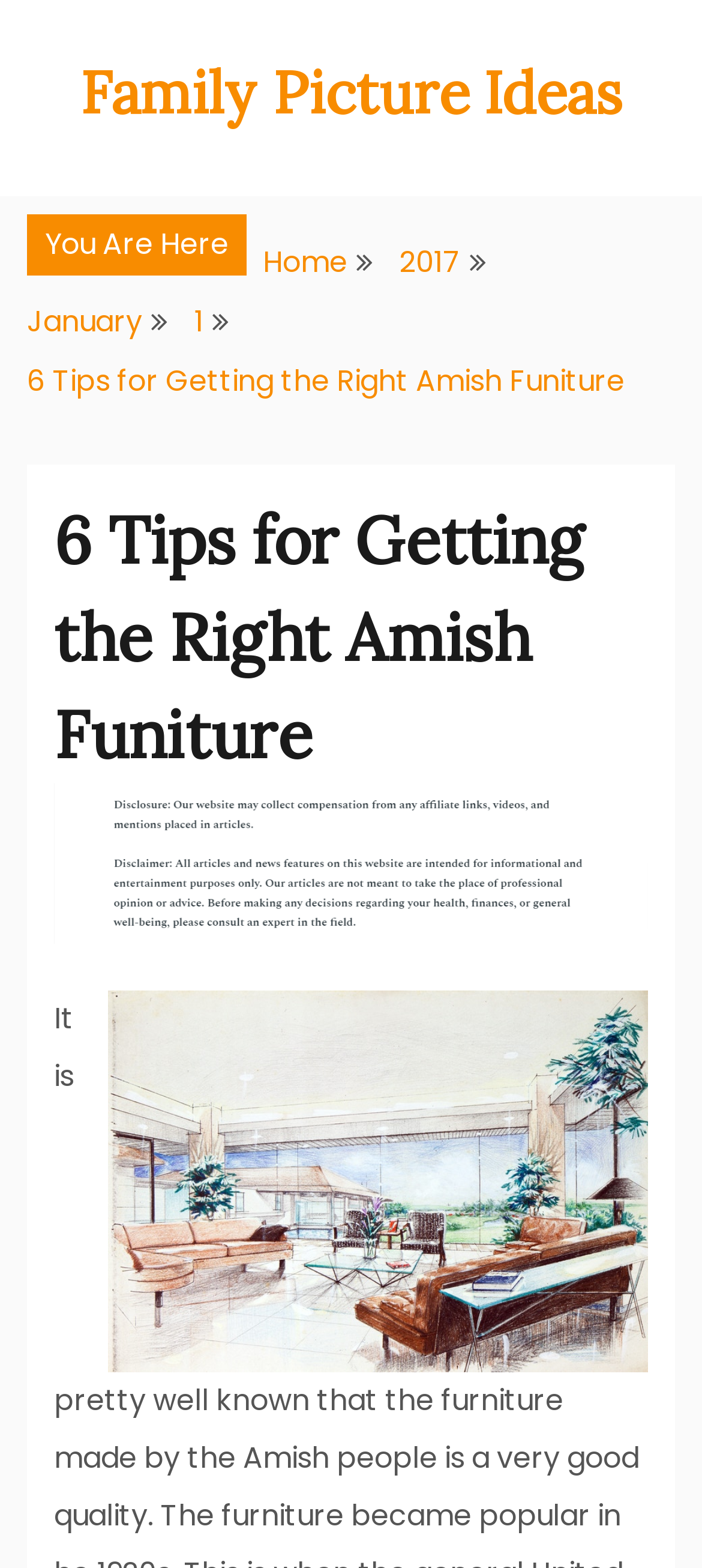Please find the bounding box for the UI component described as follows: "Family Picture Ideas".

[0.114, 0.036, 0.886, 0.083]